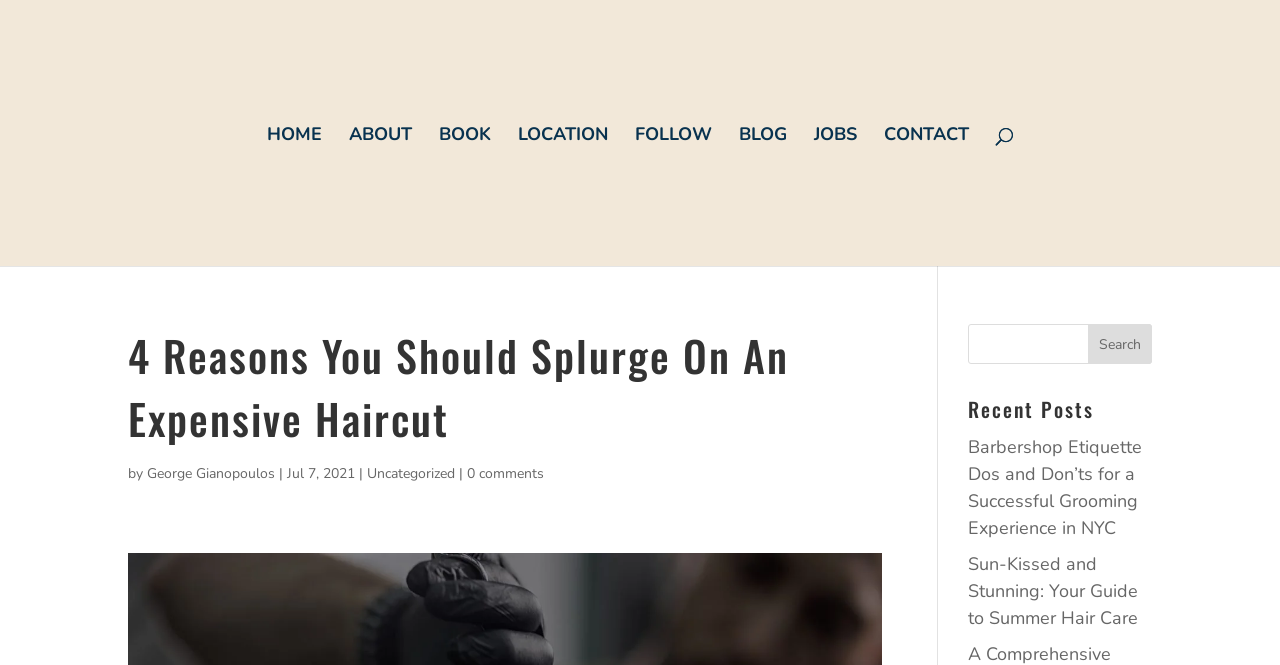Find the bounding box coordinates of the UI element according to this description: "Daily Specials".

None